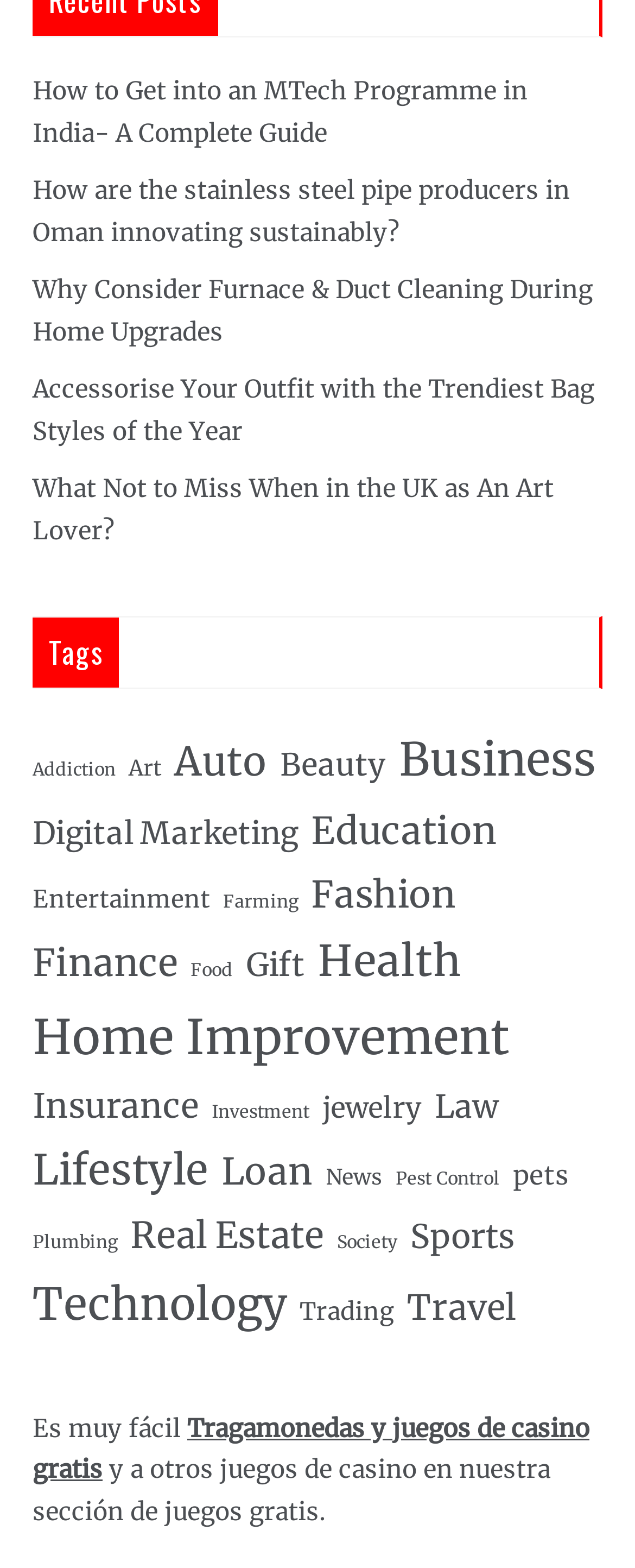What is the second link from the top?
Based on the image content, provide your answer in one word or a short phrase.

How are the stainless steel pipe producers in Oman innovating sustainably?